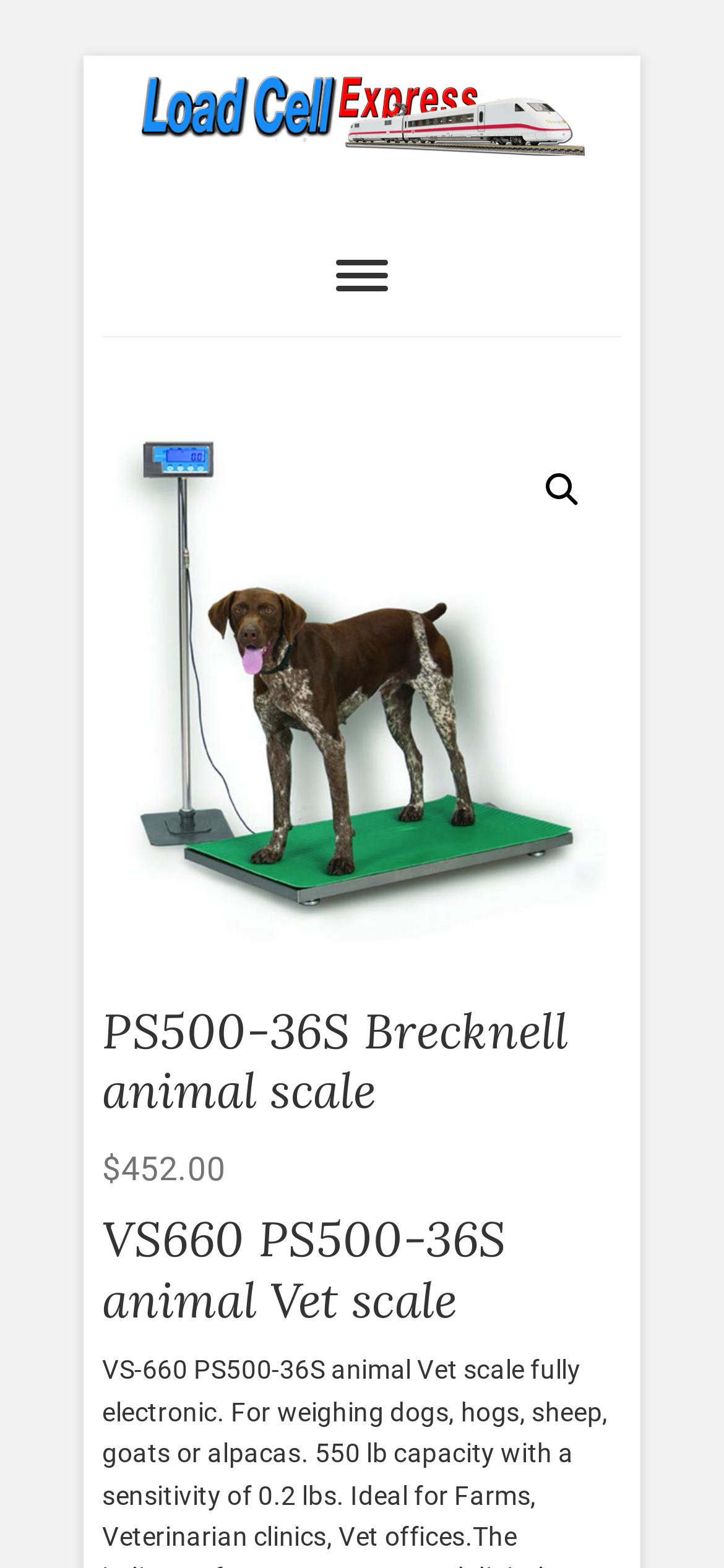What is the price of the animal scale?
Could you give a comprehensive explanation in response to this question?

I found the answer by looking at the text elements that mention the price, and found the static text elements '$' and '452.00' which are located near each other, indicating that they form the price of the animal scale.